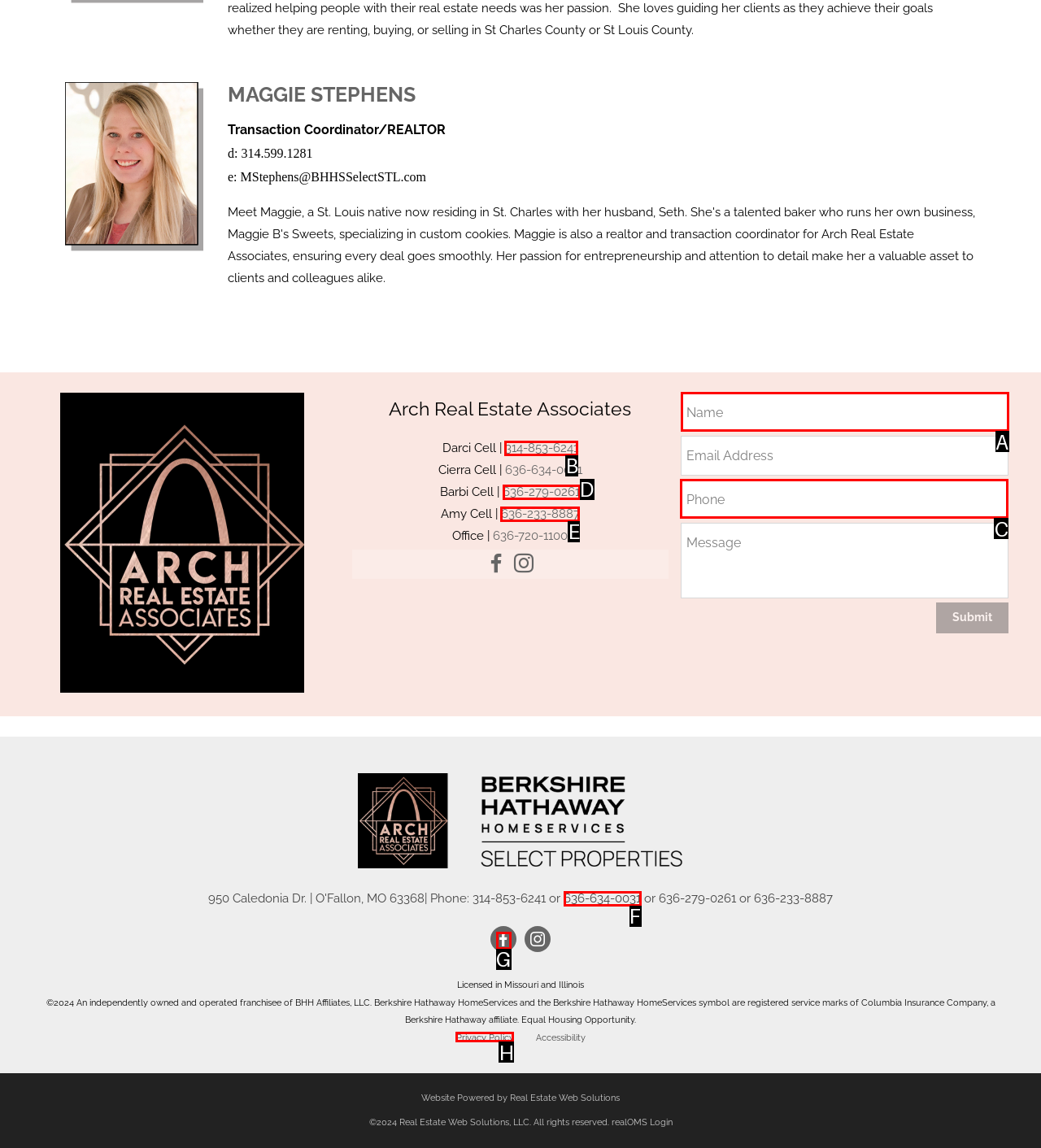Specify the letter of the UI element that should be clicked to achieve the following: Enter your name in the 'Name' field
Provide the corresponding letter from the choices given.

A